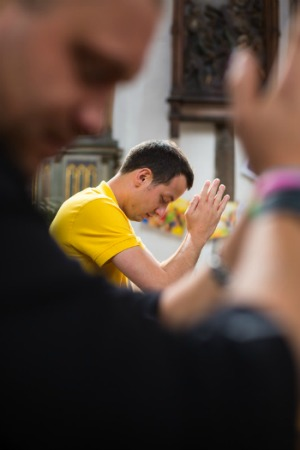Please provide a brief answer to the following inquiry using a single word or phrase:
What is the person in the yellow shirt doing?

Praying